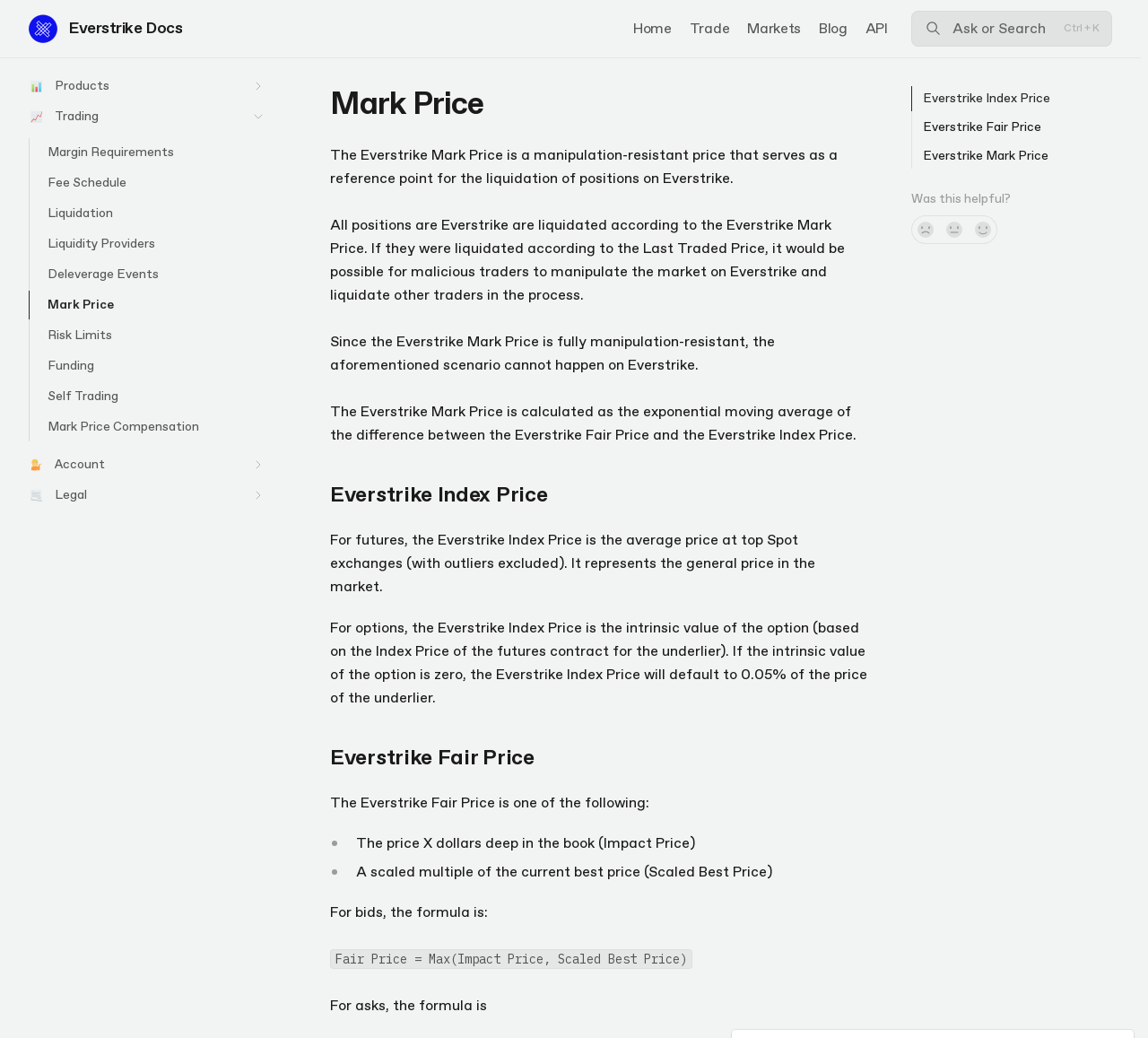Kindly provide the bounding box coordinates of the section you need to click on to fulfill the given instruction: "Click the 'Call us now' button".

None